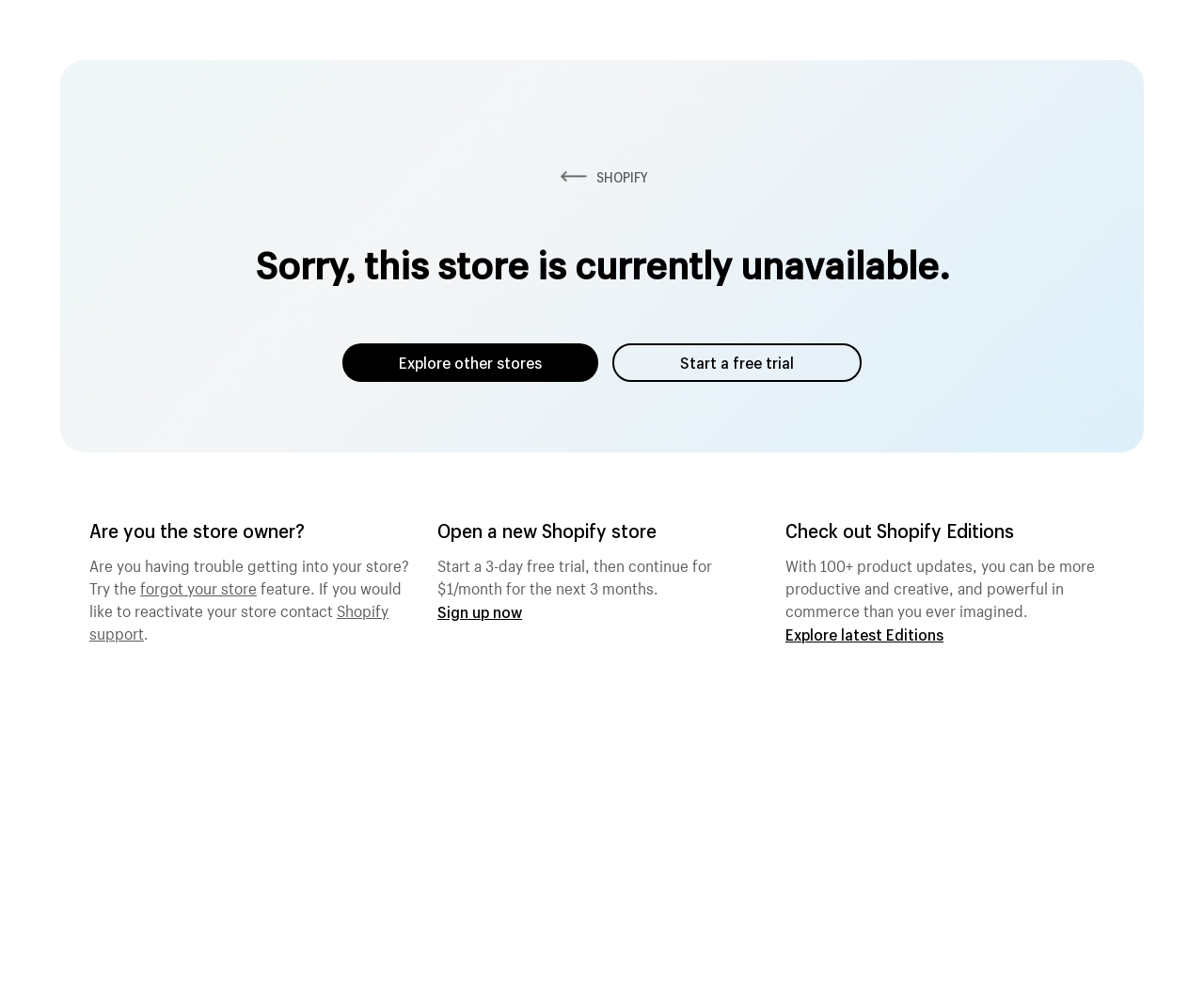Provide the bounding box coordinates of the HTML element described by the text: "Shopify support".

[0.074, 0.606, 0.323, 0.654]